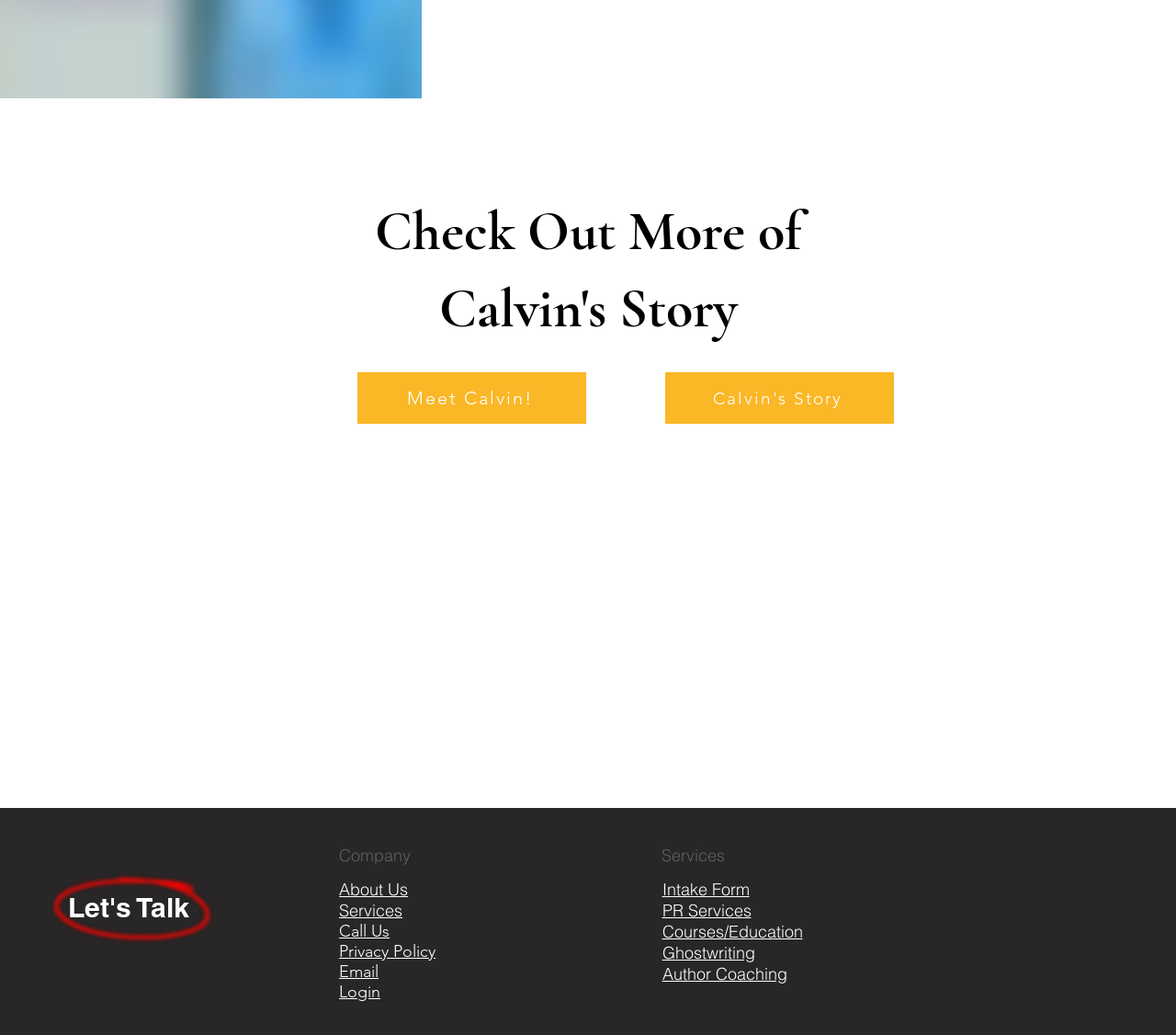Give a one-word or phrase response to the following question: What is the theme of the webpage?

Literary